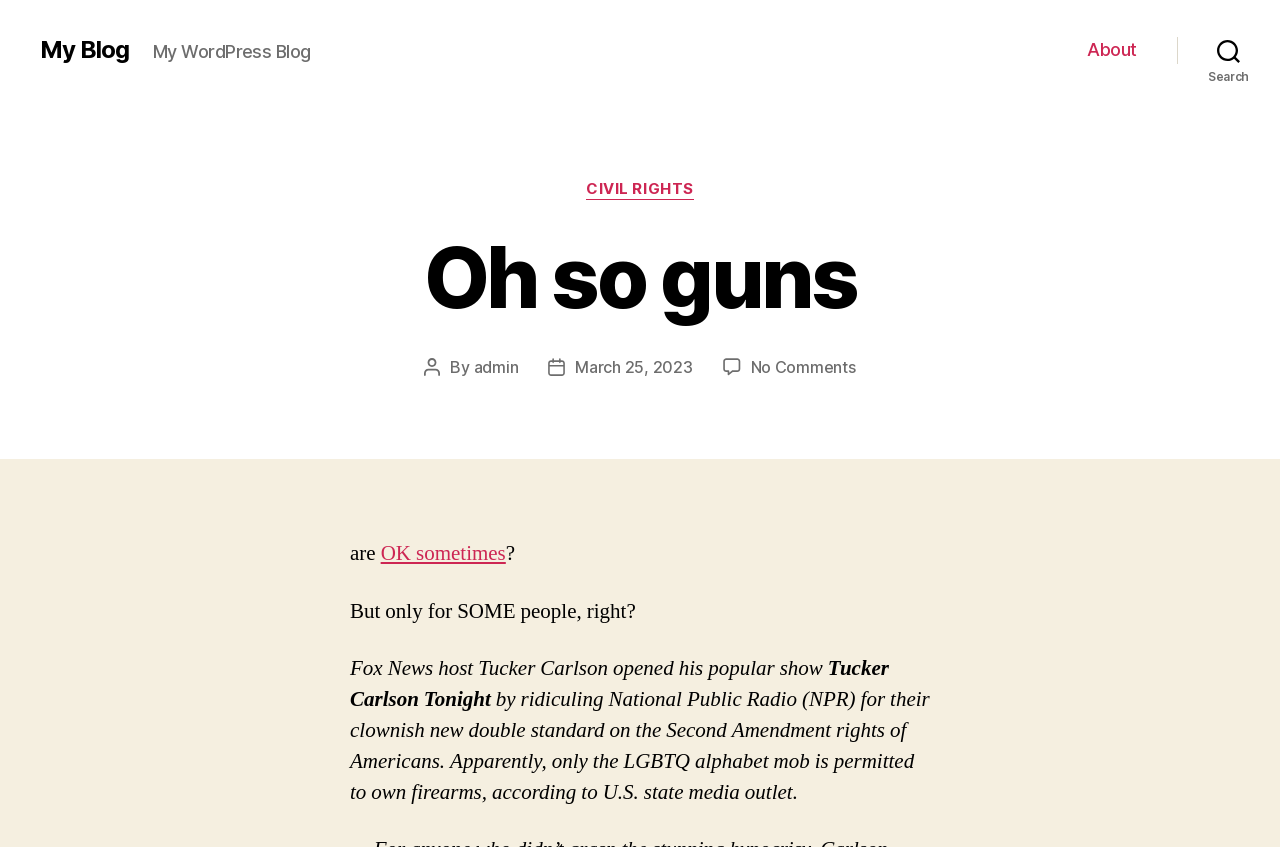Kindly determine the bounding box coordinates for the area that needs to be clicked to execute this instruction: "Click on the 'Search' button".

[0.92, 0.033, 1.0, 0.085]